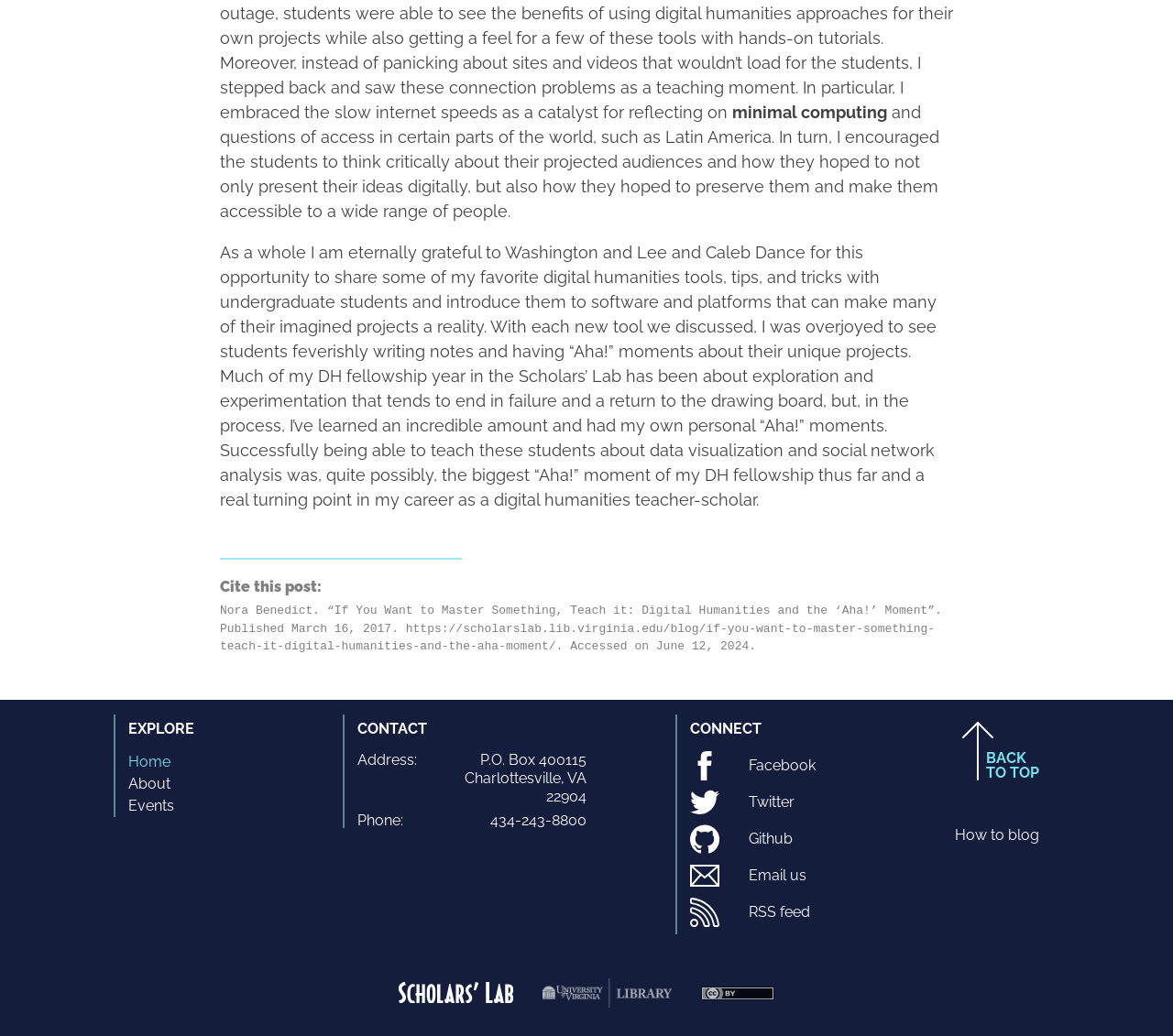What is the main topic of the blog post?
Craft a detailed and extensive response to the question.

The blog post discusses the author's experience teaching digital humanities tools and tips to undergraduate students, highlighting the importance of data visualization and social network analysis, which suggests that the main topic of the post is digital humanities.